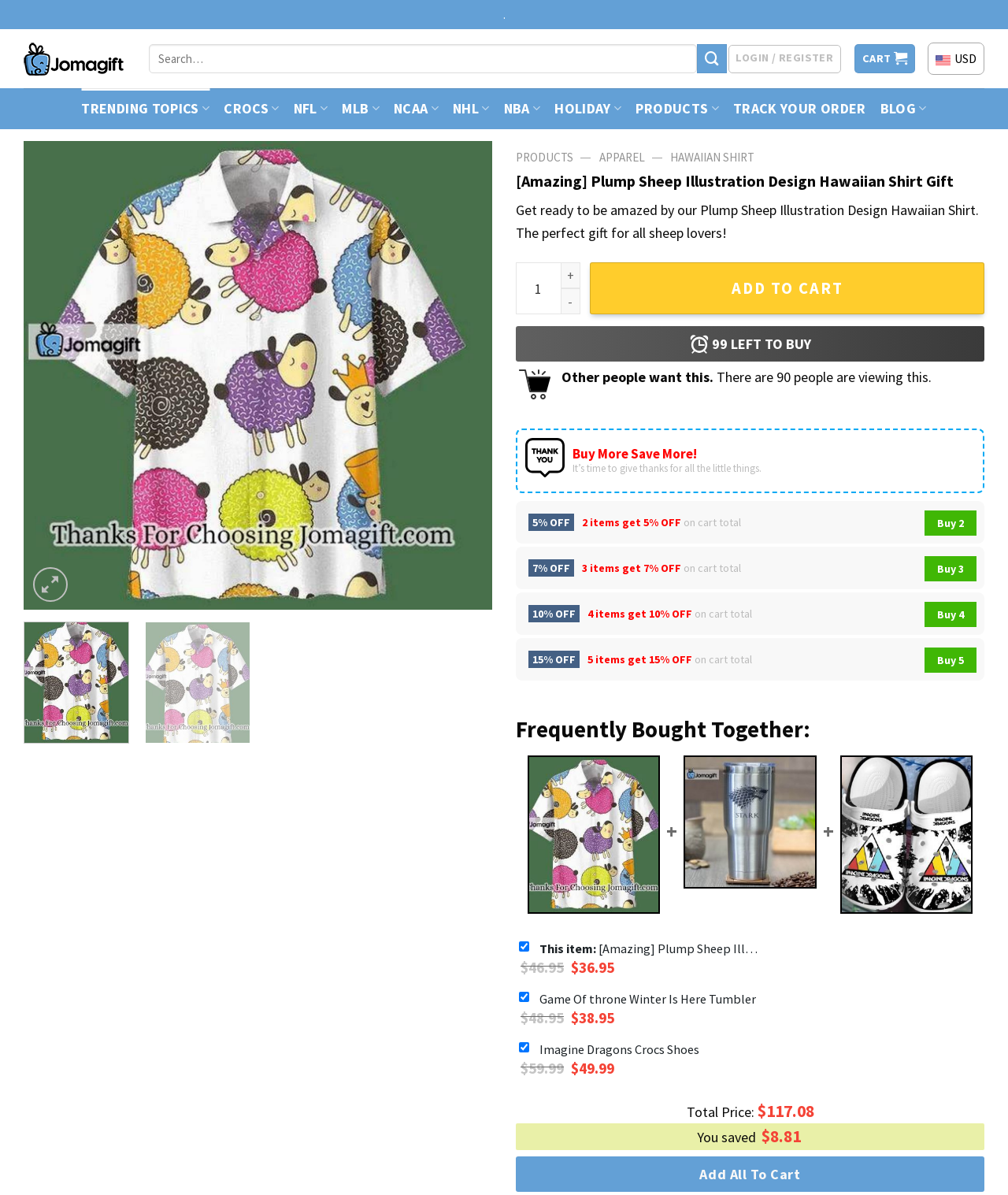Pinpoint the bounding box coordinates of the clickable element needed to complete the instruction: "View trending topics". The coordinates should be provided as four float numbers between 0 and 1: [left, top, right, bottom].

[0.081, 0.074, 0.208, 0.108]